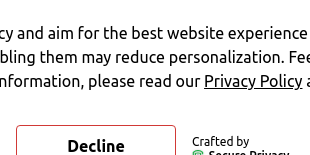Who are the target audience of the article?
Please elaborate on the answer to the question with detailed information.

The target audience of the article can be identified from the title of the dynamic link, which specifically addresses 'New Marketing Grads', indicating that the article is intended for individuals who have recently graduated with a degree in marketing.